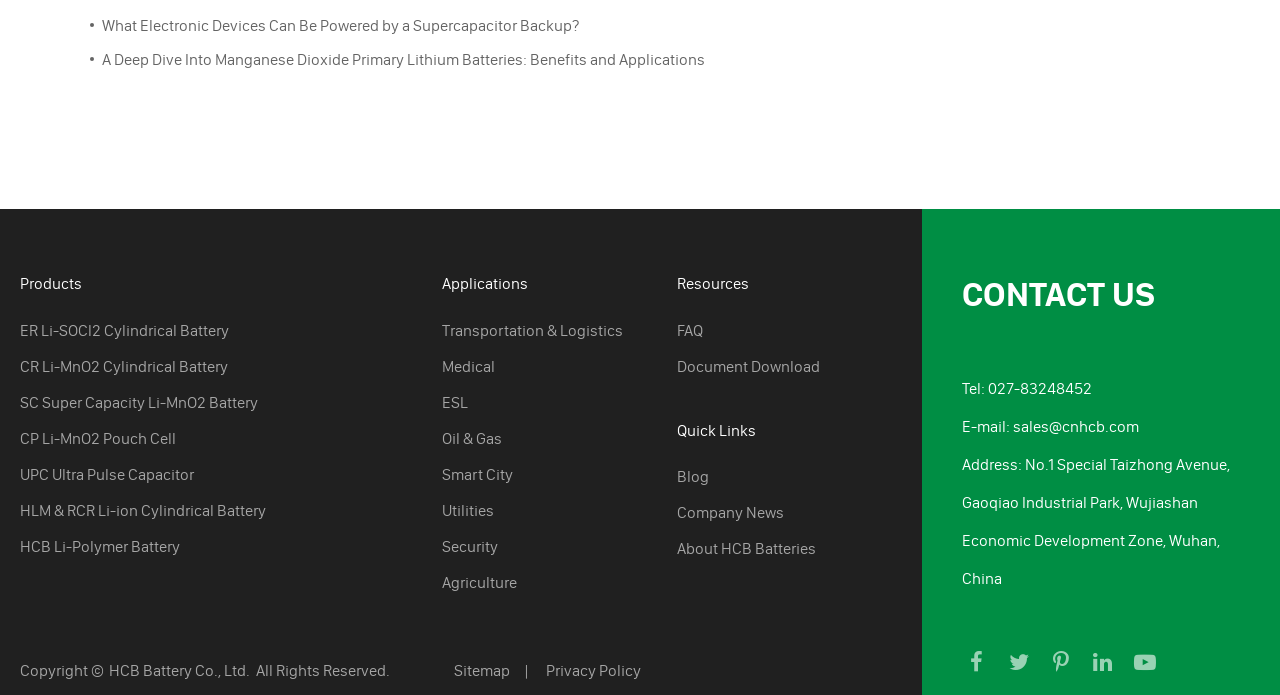Please locate the bounding box coordinates of the element that needs to be clicked to achieve the following instruction: "Check the company's 'Sitemap'". The coordinates should be four float numbers between 0 and 1, i.e., [left, top, right, bottom].

[0.354, 0.949, 0.409, 0.978]